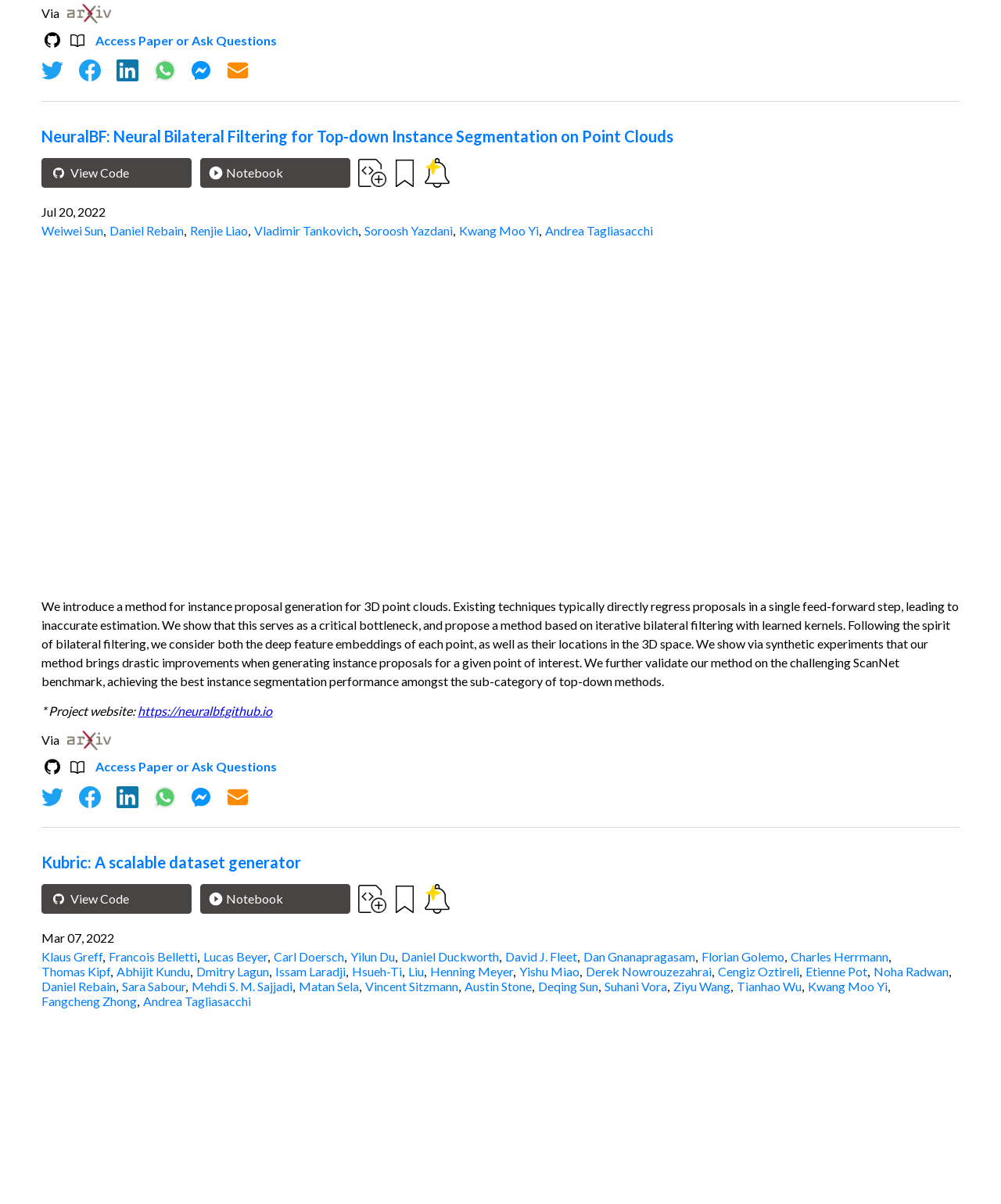Who are the authors of the research paper?
Please respond to the question thoroughly and include all relevant details.

I found the authors of the research paper by looking at the list of links with the names of the authors, including Weiwei Sun, Daniel Rebain, Renjie Liao, Vladimir Tankovich, Soroosh Yazdani, Kwang Moo Yi, and Andrea Tagliasacchi.